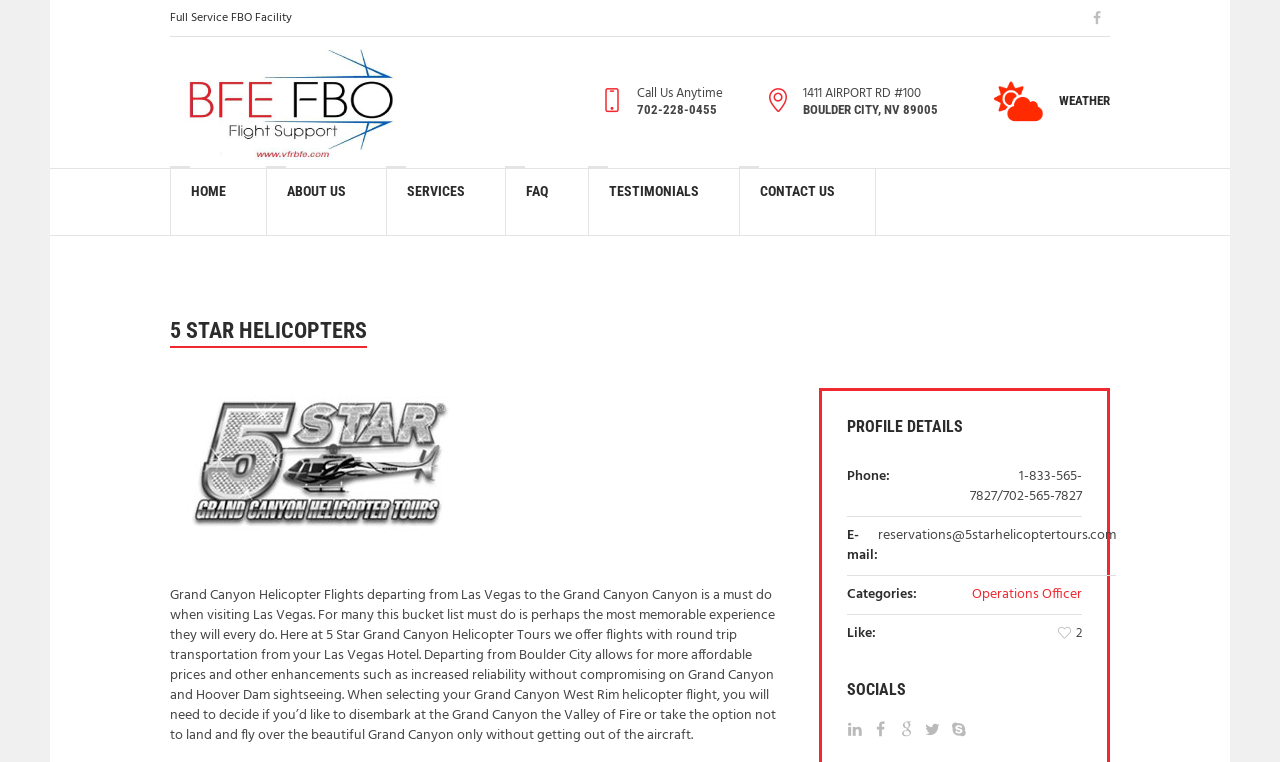Indicate the bounding box coordinates of the element that must be clicked to execute the instruction: "Contact us". The coordinates should be given as four float numbers between 0 and 1, i.e., [left, top, right, bottom].

[0.578, 0.22, 0.684, 0.31]